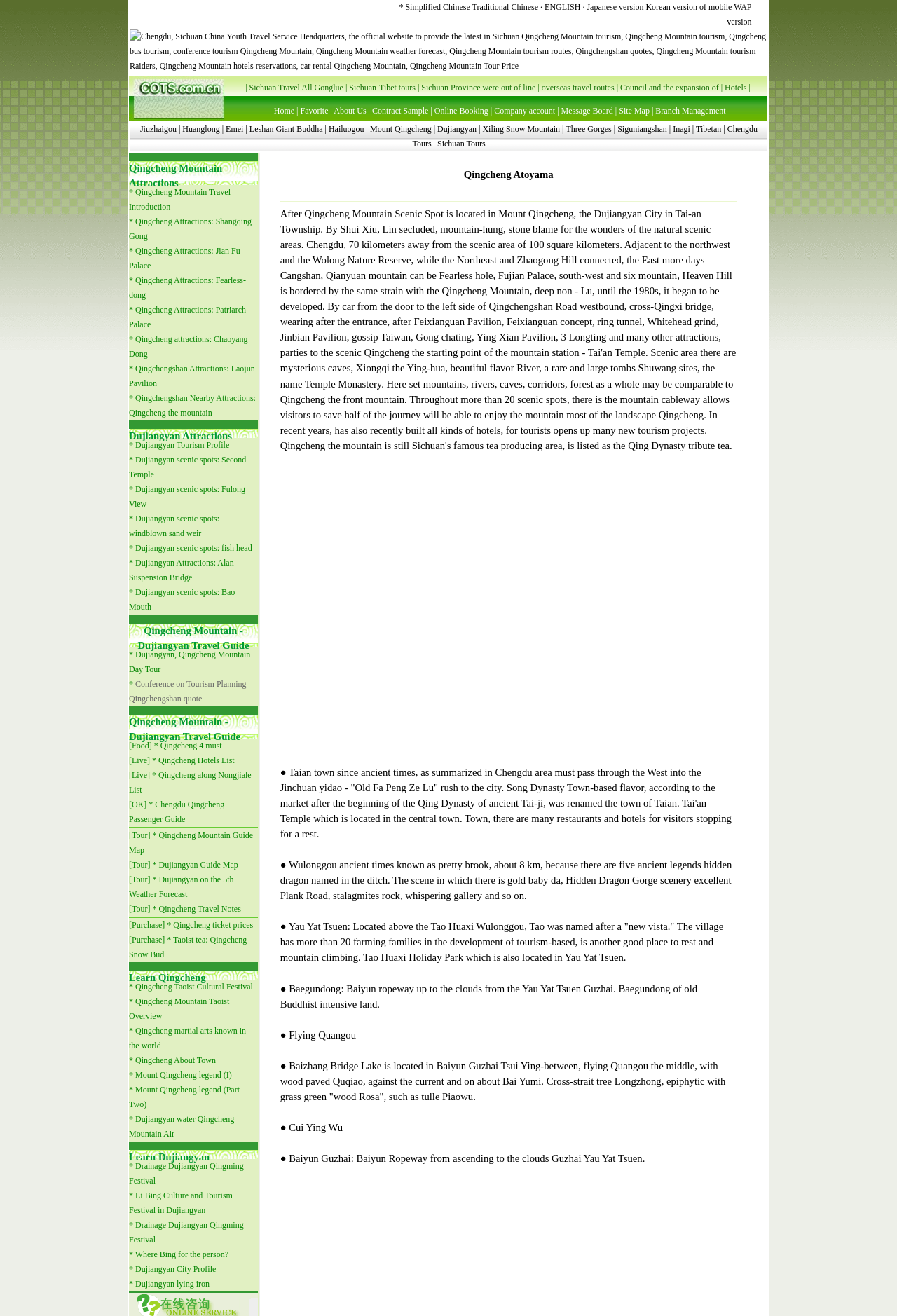Based on the description "January 2023", find the bounding box of the specified UI element.

None